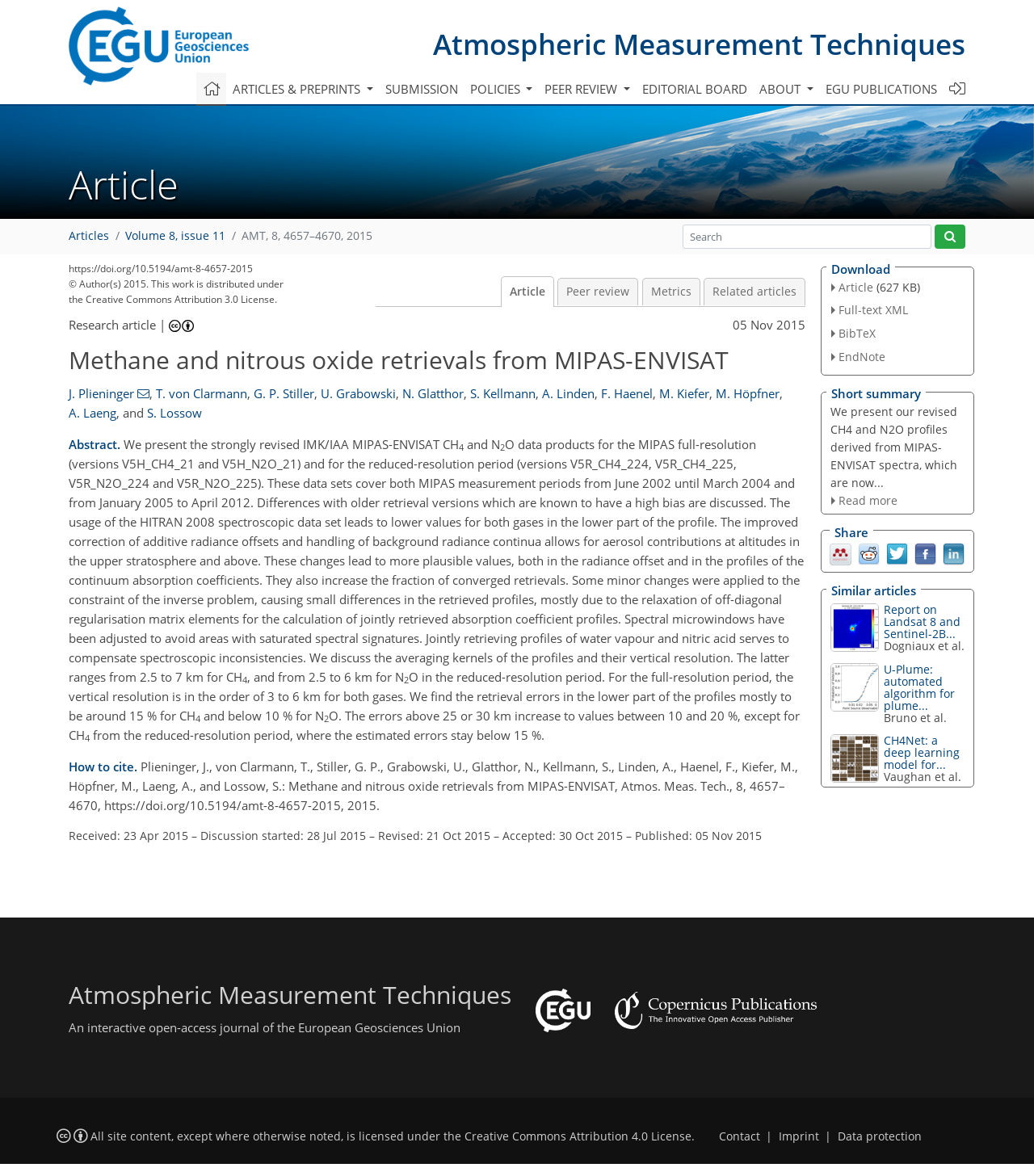Who is the first author of the article?
Please elaborate on the answer to the question with detailed information.

I found the first author of the article by looking at the static text element with the text 'J. Plieninger' which is located below the article title and above the abstract.